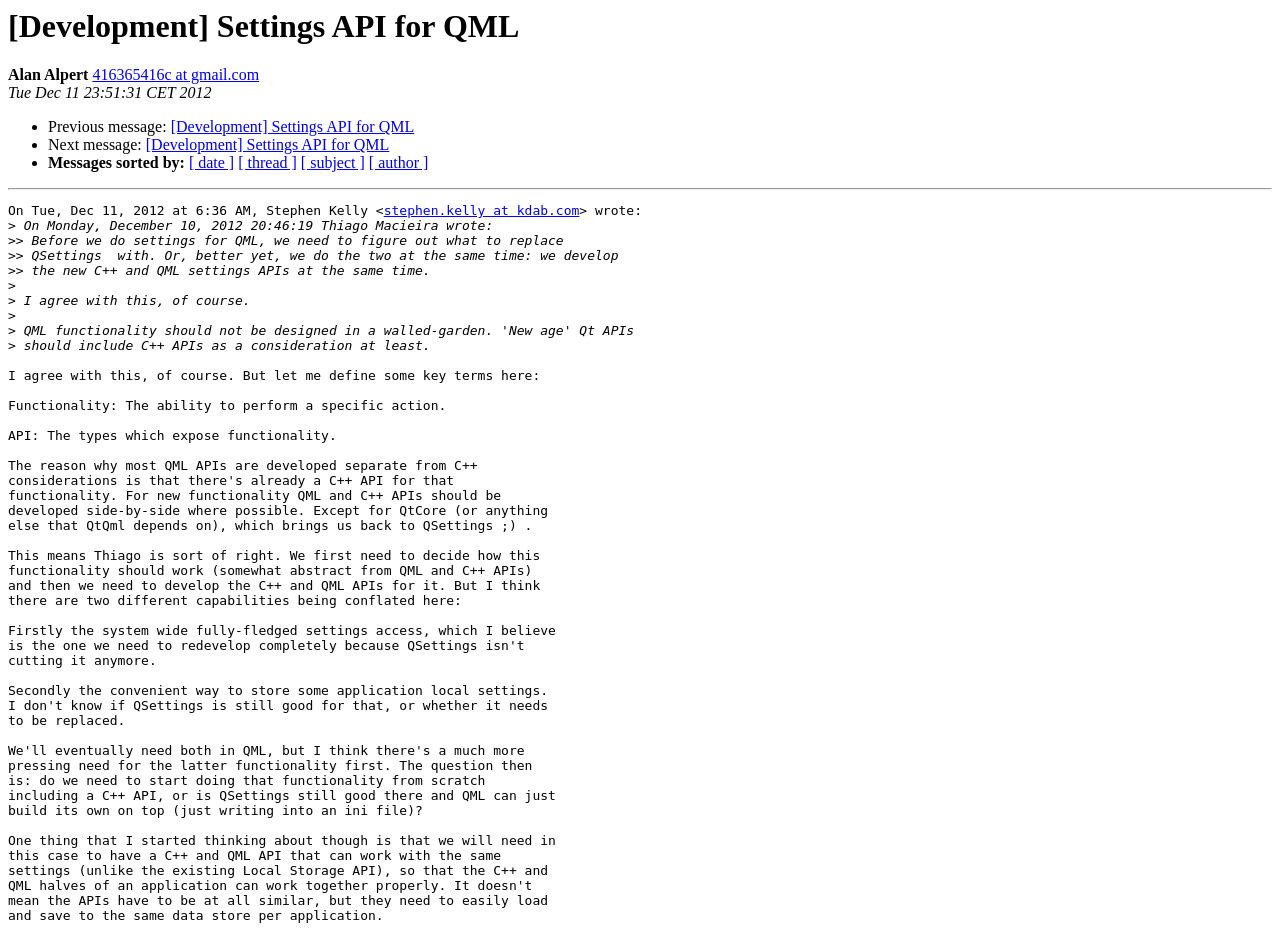Identify the bounding box for the given UI element using the description provided. Coordinates should be in the format (top-left x, top-left y, bottom-right x, bottom-right y) and must be between 0 and 1. Here is the description: [Development] Settings API for QML

[0.133, 0.126, 0.324, 0.144]